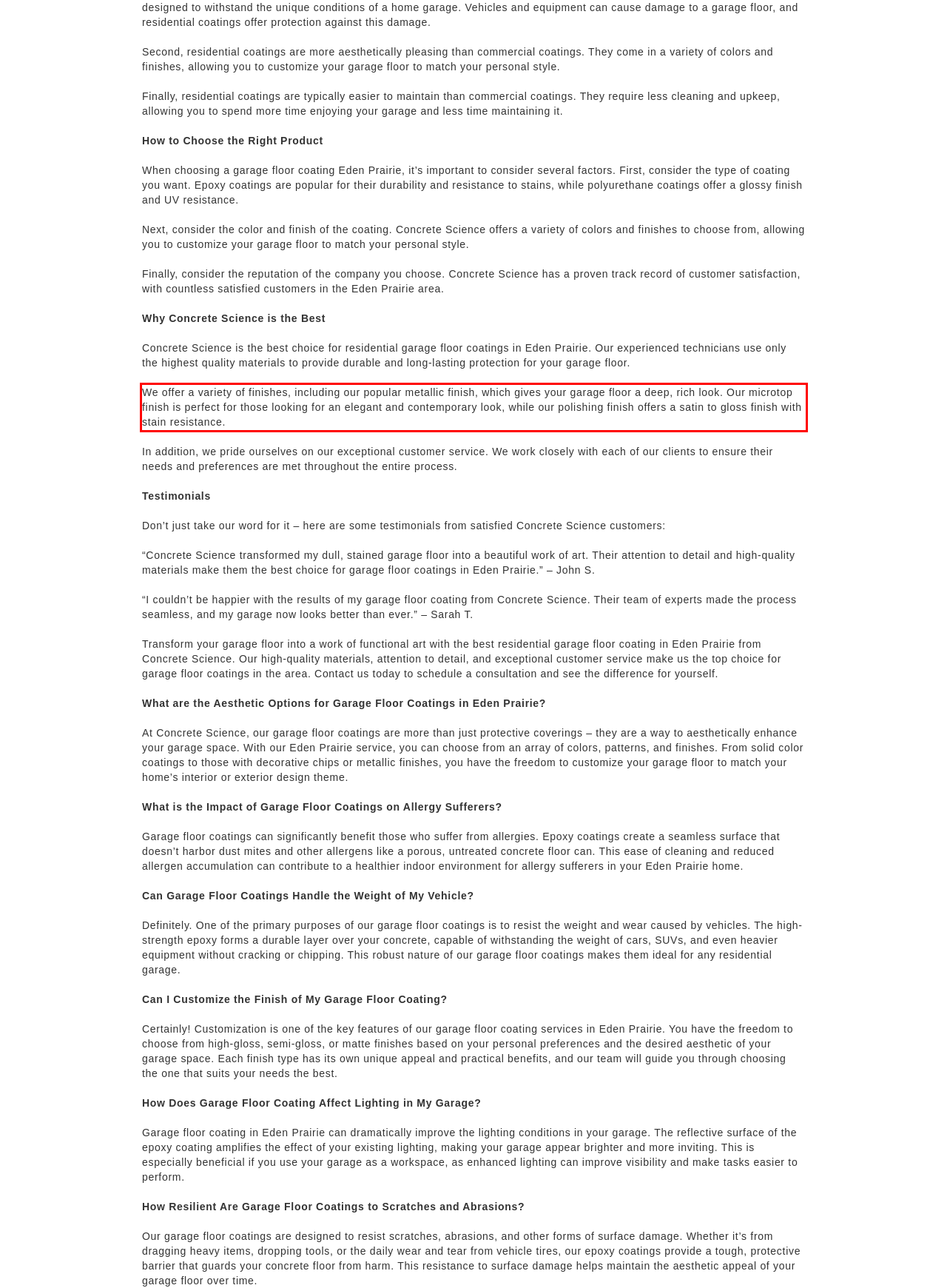Examine the webpage screenshot and use OCR to recognize and output the text within the red bounding box.

We offer a variety of finishes, including our popular metallic finish, which gives your garage floor a deep, rich look. Our microtop finish is perfect for those looking for an elegant and contemporary look, while our polishing finish offers a satin to gloss finish with stain resistance.